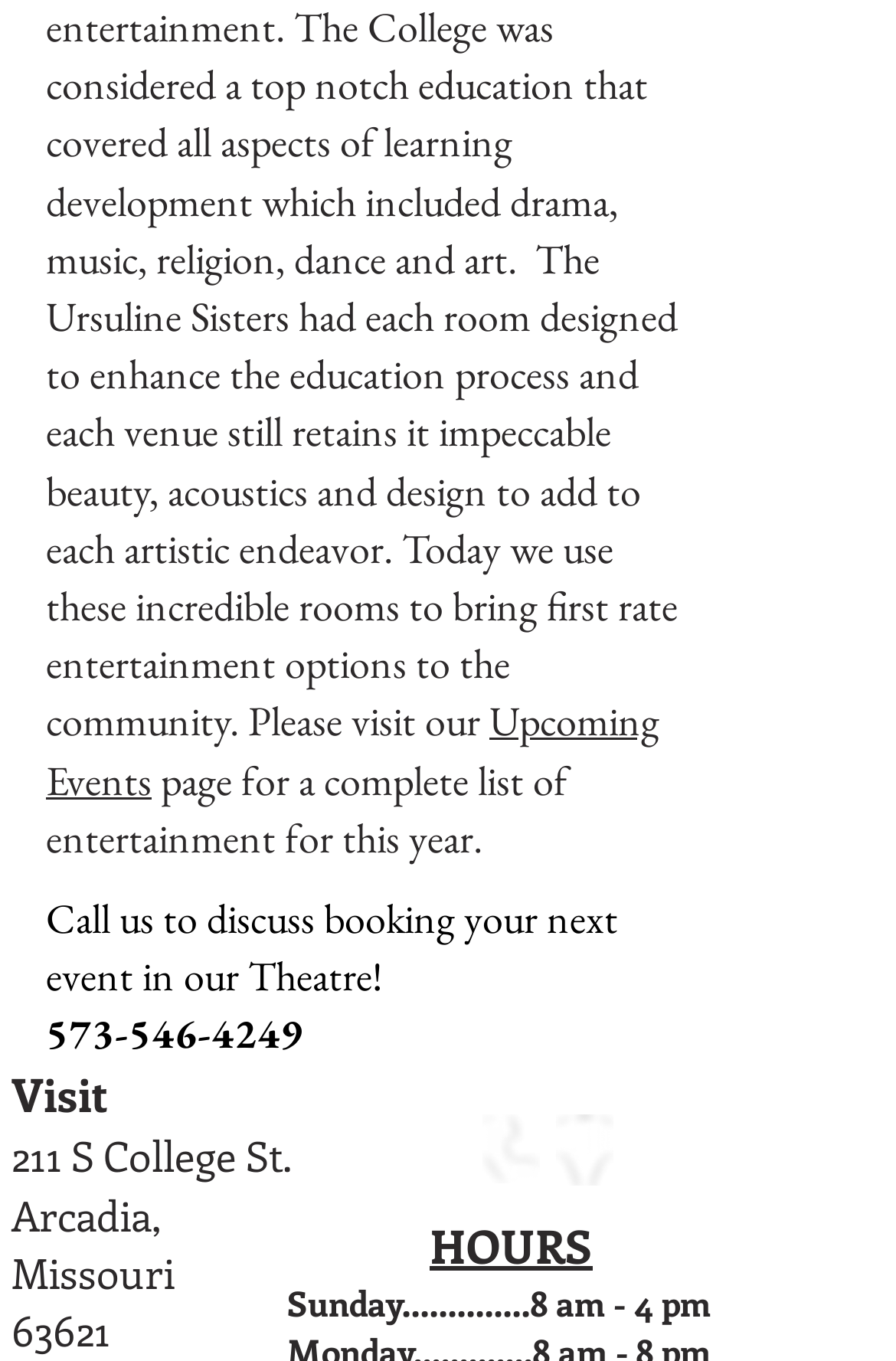Use a single word or phrase to answer the question:
What is the address of the venue?

11 S College St, Arcadia, Missouri 63621